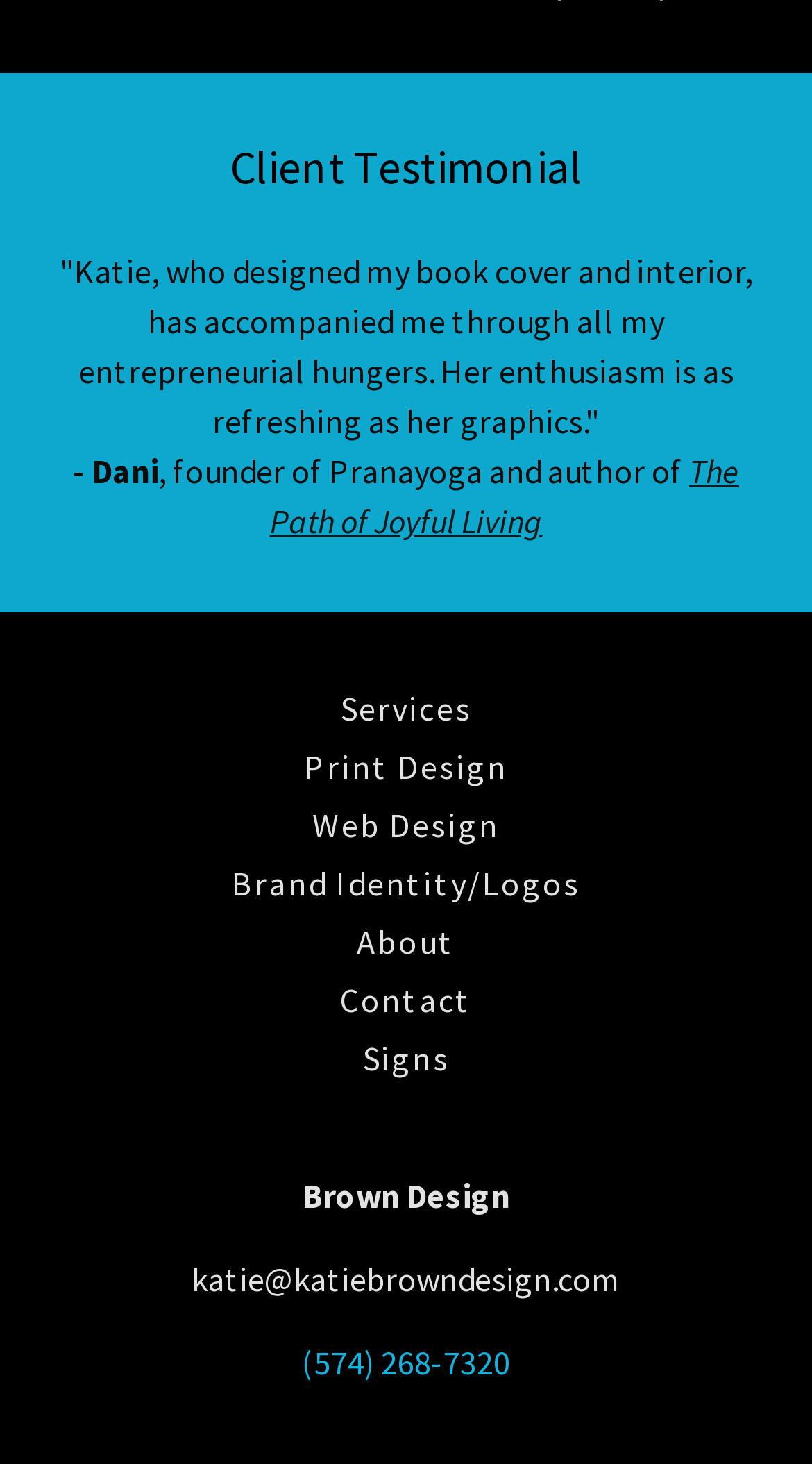Locate the bounding box of the UI element with the following description: "The Path of Joyful Living".

[0.332, 0.308, 0.91, 0.37]